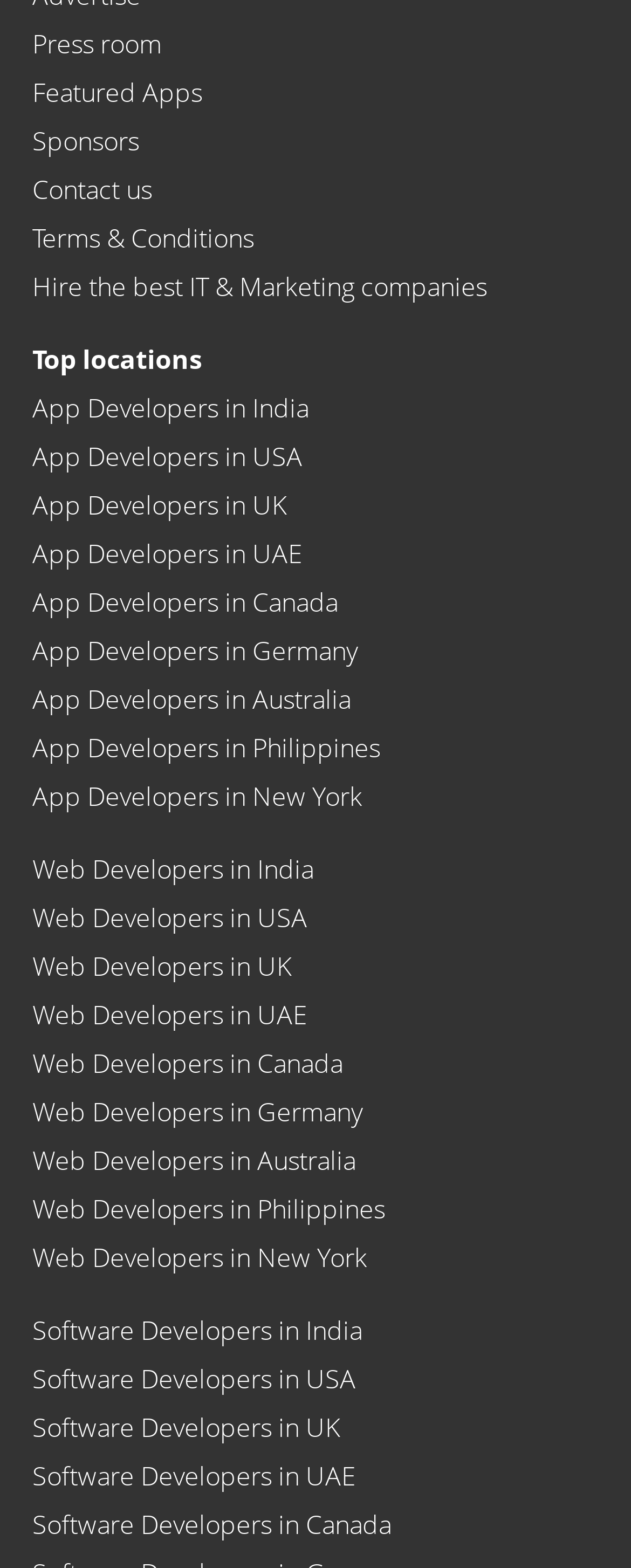Kindly determine the bounding box coordinates for the area that needs to be clicked to execute this instruction: "Find app developers in India".

[0.051, 0.249, 0.503, 0.271]